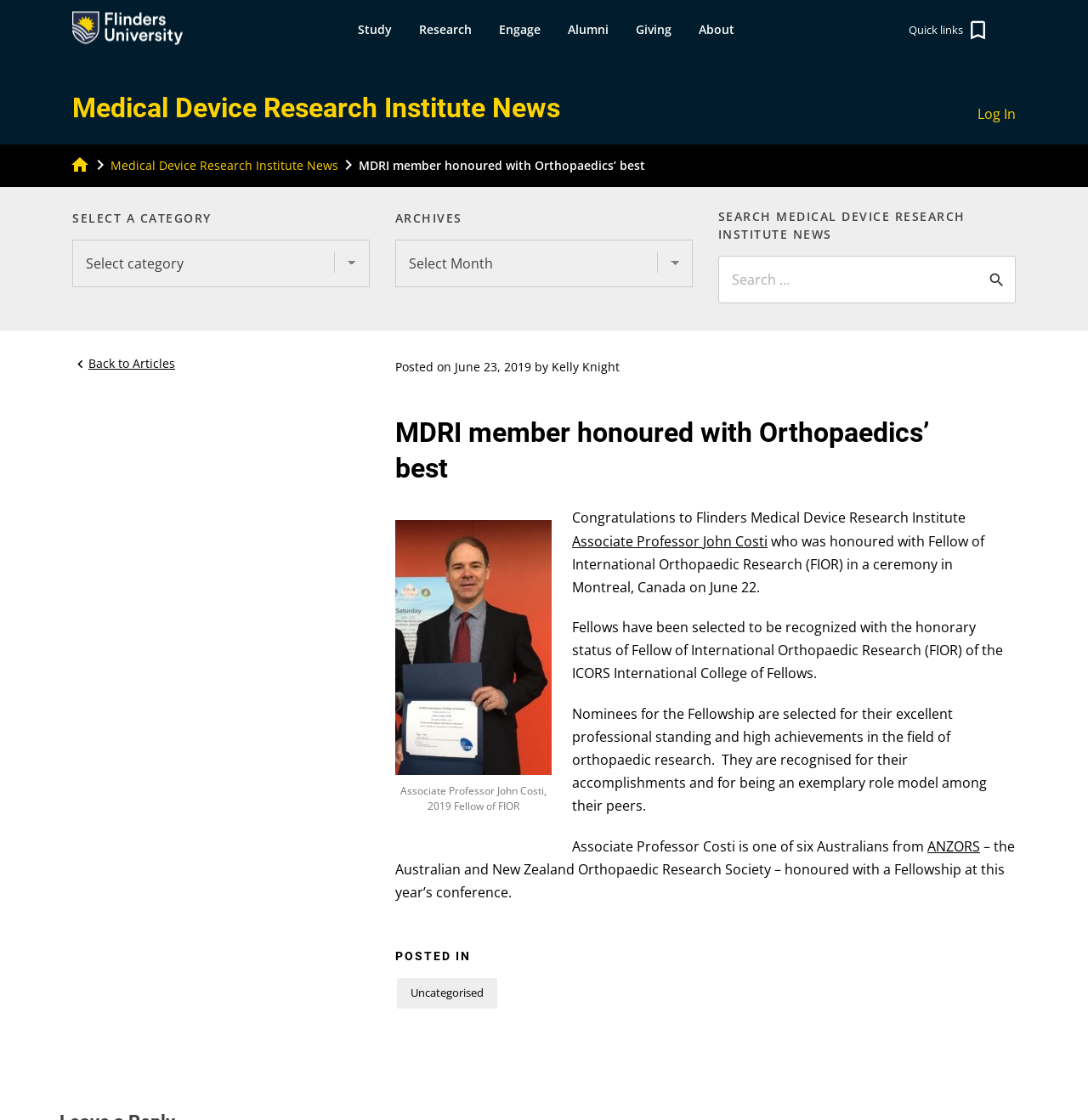Locate the bounding box coordinates of the clickable element to fulfill the following instruction: "Click on the 'Log In' link". Provide the coordinates as four float numbers between 0 and 1 in the format [left, top, right, bottom].

[0.898, 0.092, 0.934, 0.111]